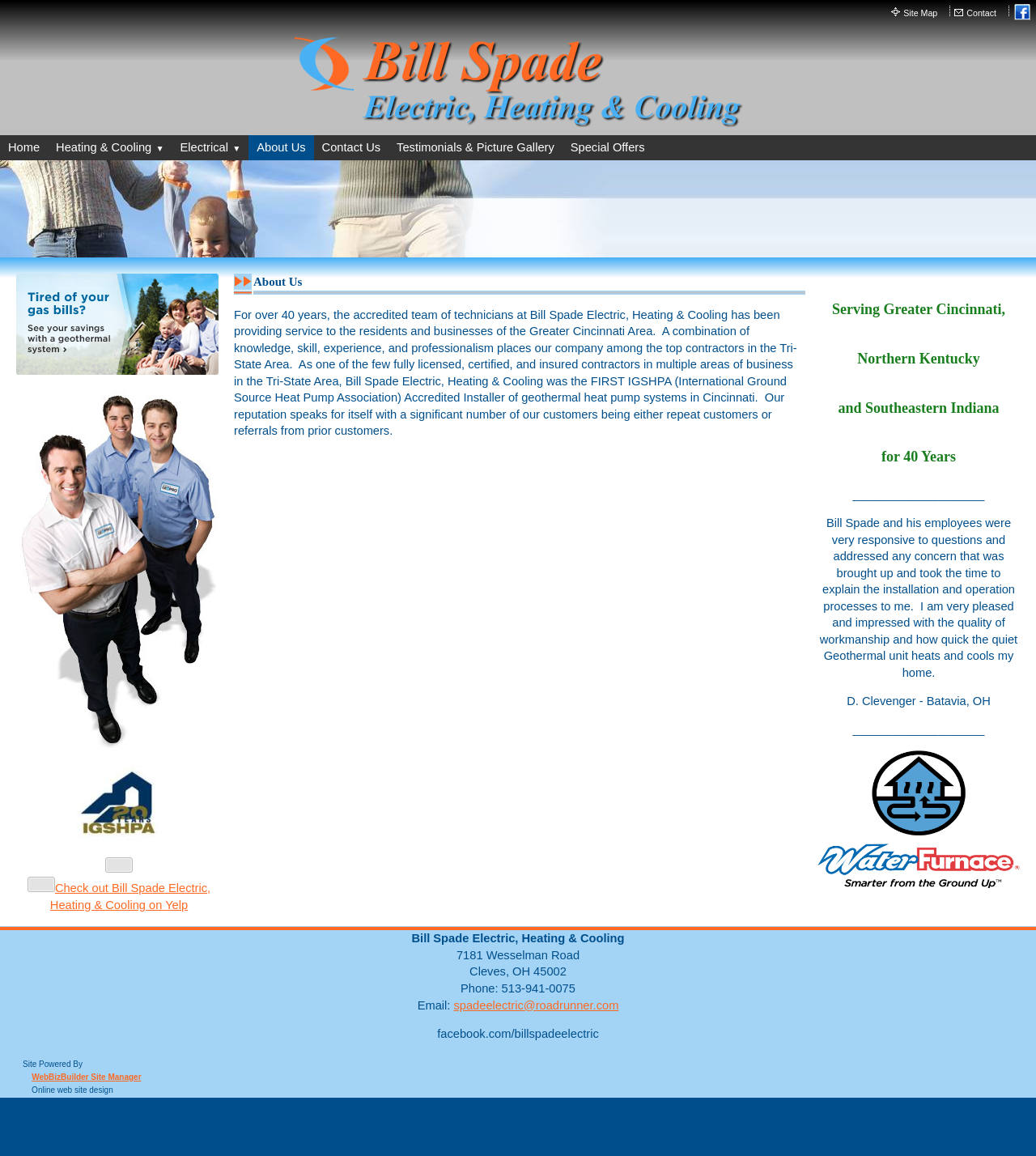Identify and generate the primary title of the webpage.

Serving Greater Cincinnati,